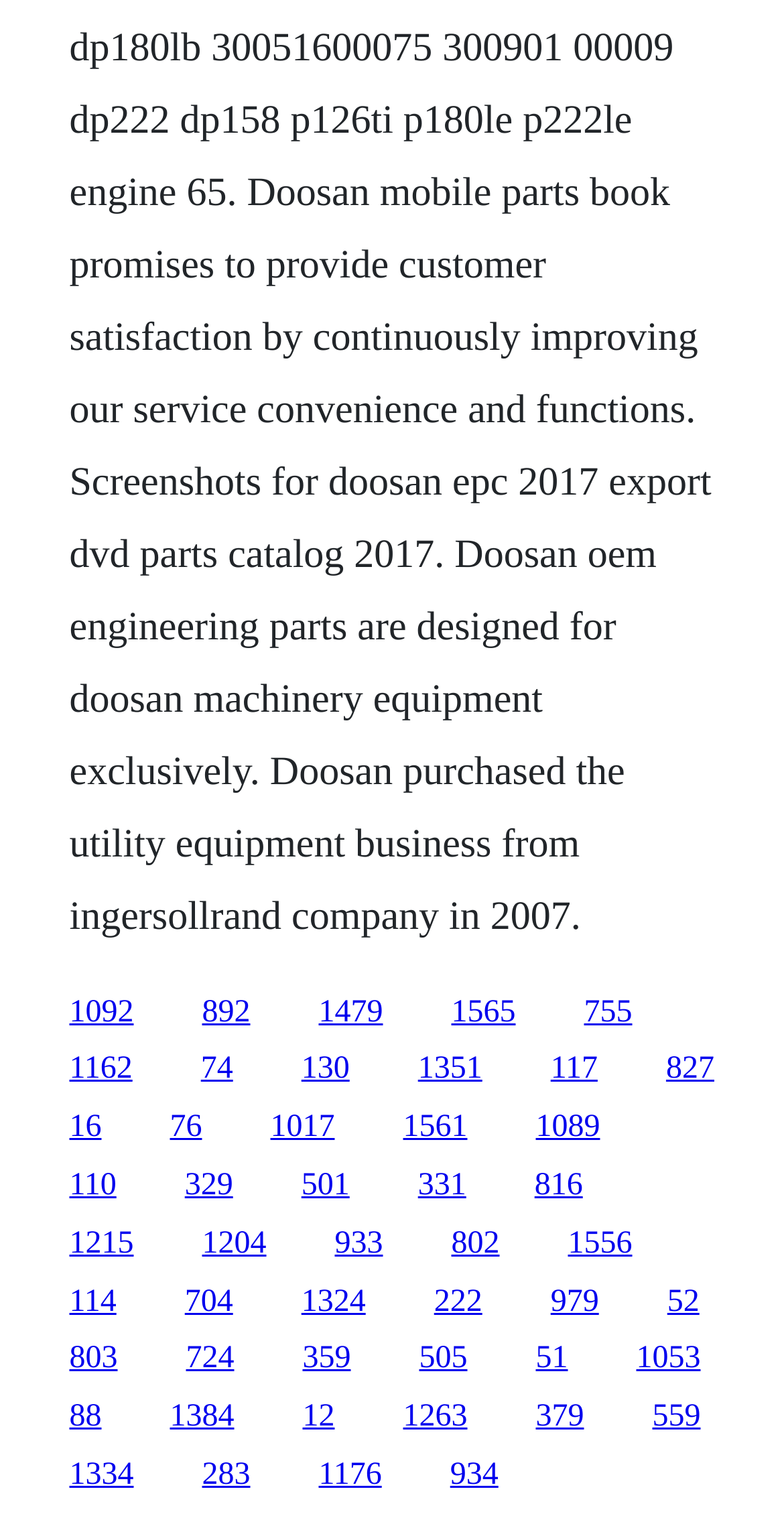Given the content of the image, can you provide a detailed answer to the question?
How many links are there in the top row?

I analyzed the y1 and y2 coordinates of the links and found that the links '1092', '892', '1479', '1565', and '755' have similar y1 and y2 values, indicating that they are in the same row. Therefore, there are 5 links in the top row.